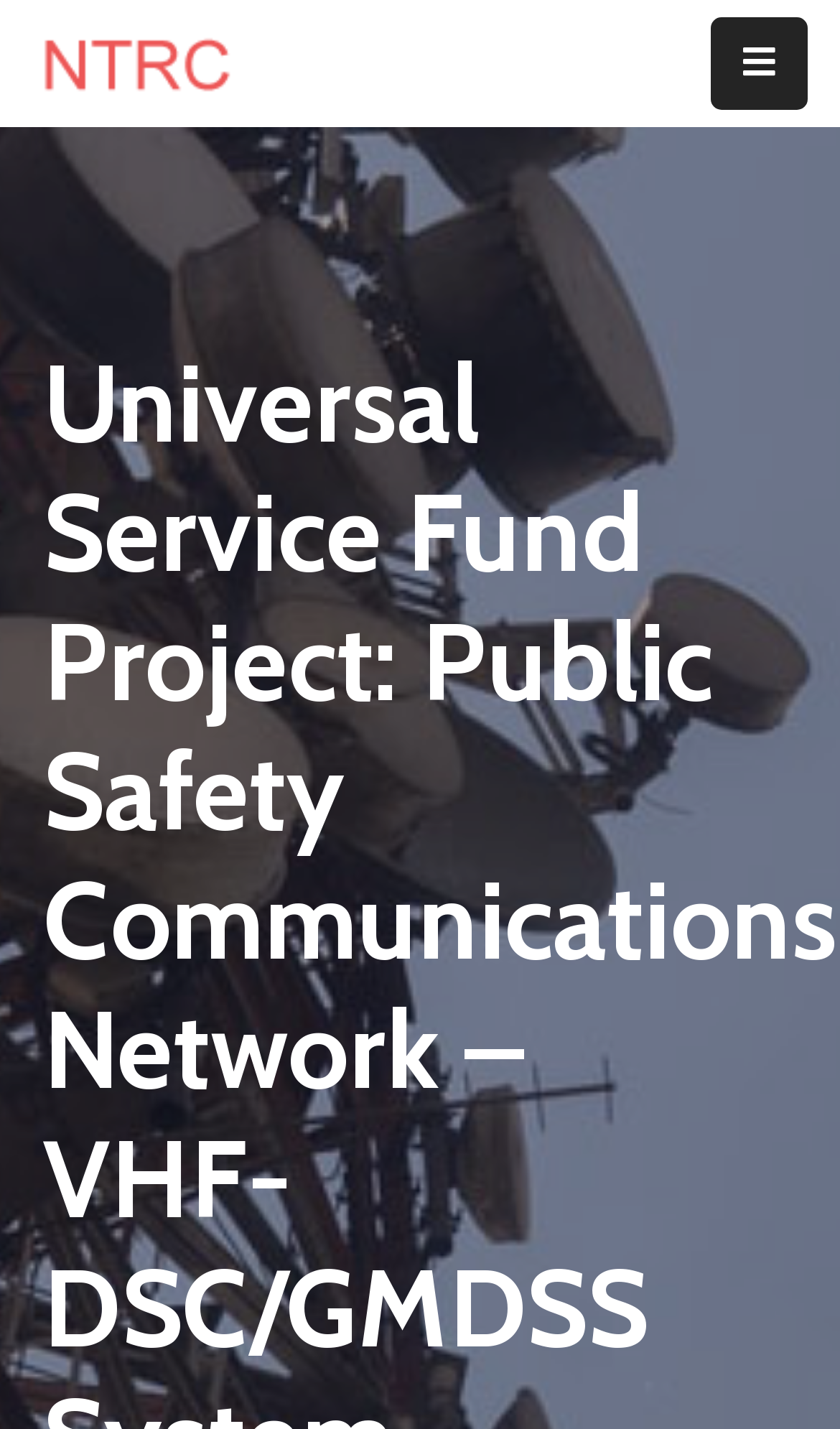Find the bounding box coordinates of the element's region that should be clicked in order to follow the given instruction: "Visit the About Us page". The coordinates should consist of four float numbers between 0 and 1, i.e., [left, top, right, bottom].

[0.0, 0.167, 0.077, 0.271]